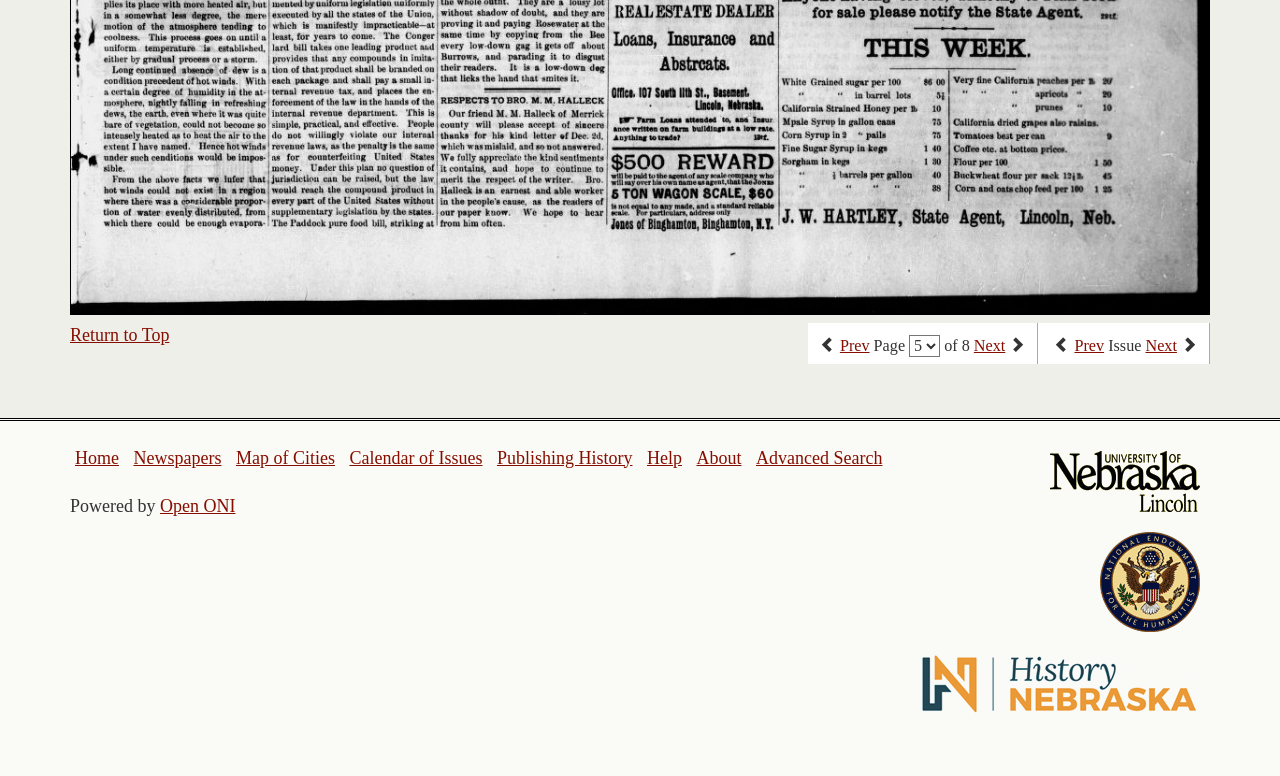Kindly determine the bounding box coordinates for the area that needs to be clicked to execute this instruction: "go to previous page".

[0.656, 0.434, 0.679, 0.457]